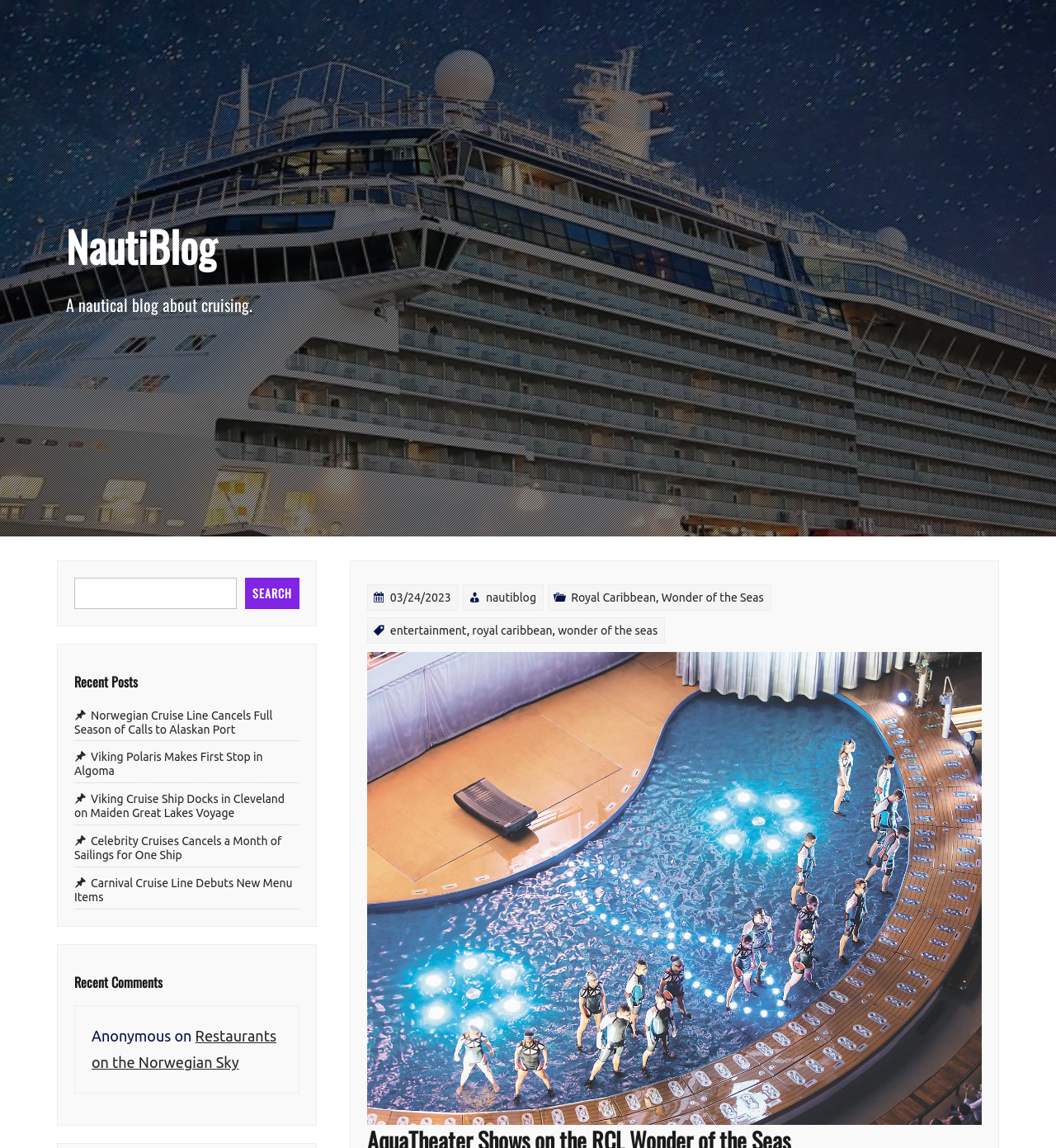Give a detailed account of the webpage.

The webpage is about a nautical blog focused on cruising, specifically featuring the AquaTheater on the RCL Wonder of the Seas. At the top, there is a link to "NautiBlog" and a brief description of the blog. Below this, there is a footer section with links to recent posts, including dates, and categories like "Royal Caribbean" and "Wonder of the Seas".

On the left side, there is a search bar with a "Search" button. Above this, there is a heading "Recent Posts" followed by a list of five news article links with brief descriptions, including topics like Norwegian Cruise Line, Viking Polaris, and Celebrity Cruises.

Further down, there is a heading "Recent Comments" followed by an article with a comment from "Anonymous" and a link to "Restaurants on the Norwegian Sky". On the right side, there is a large image of the AquaTheater Shows on the RCL Wonder of the Seas, taking up most of the vertical space.